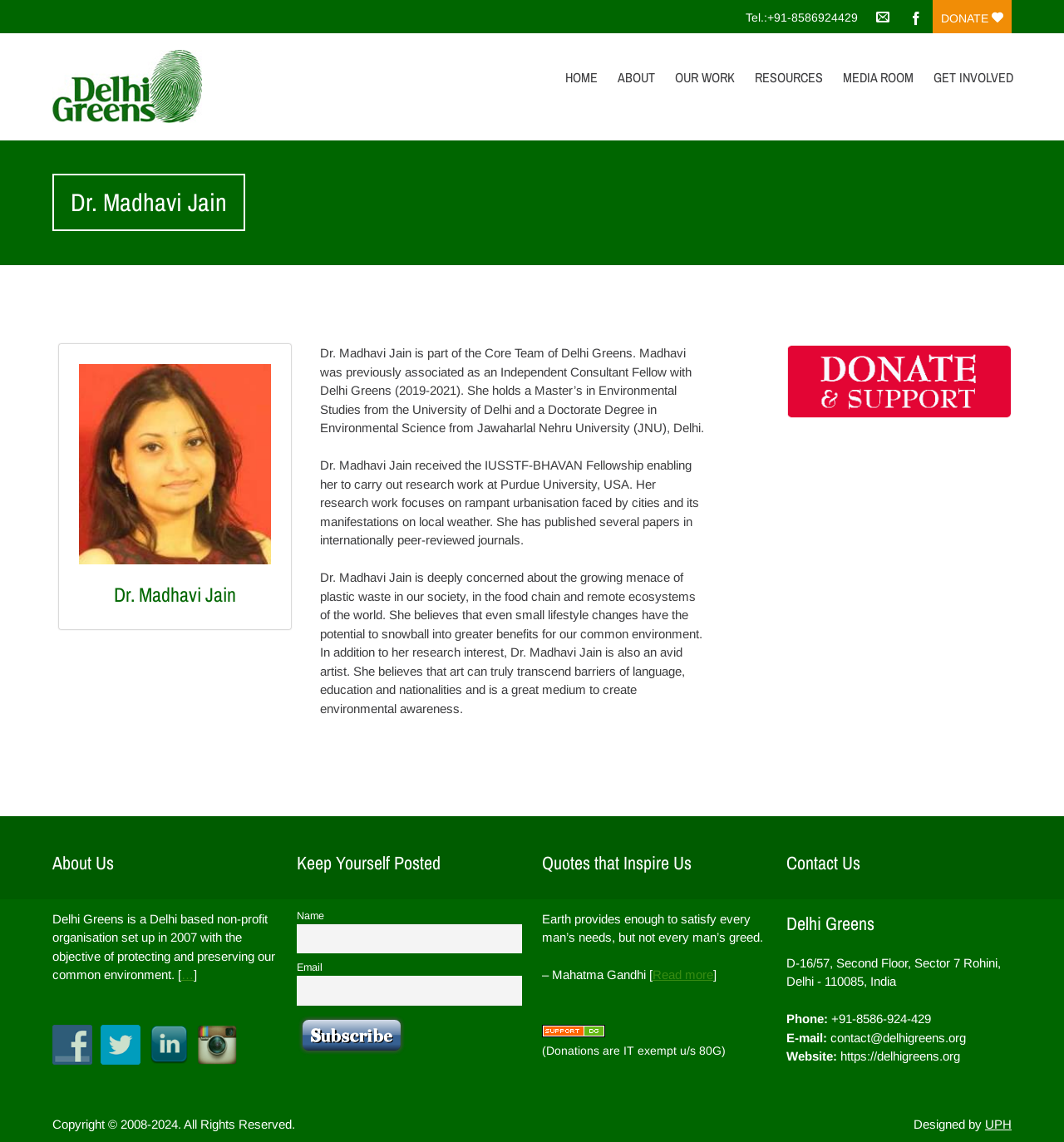What is Dr. Madhavi Jain's research focus?
We need a detailed and exhaustive answer to the question. Please elaborate.

According to the webpage, Dr. Madhavi Jain's research work focuses on rampant urbanisation faced by cities and its manifestations on local weather.